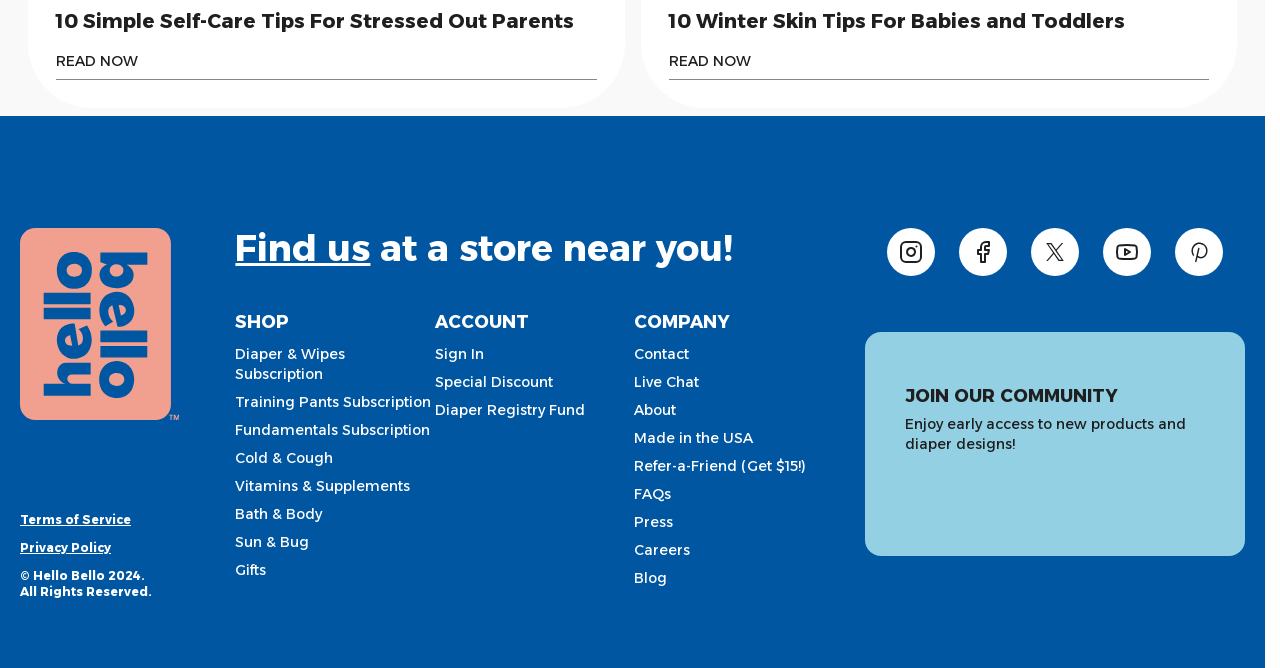Provide a brief response to the question below using a single word or phrase: 
What is the company name?

Hello Bello